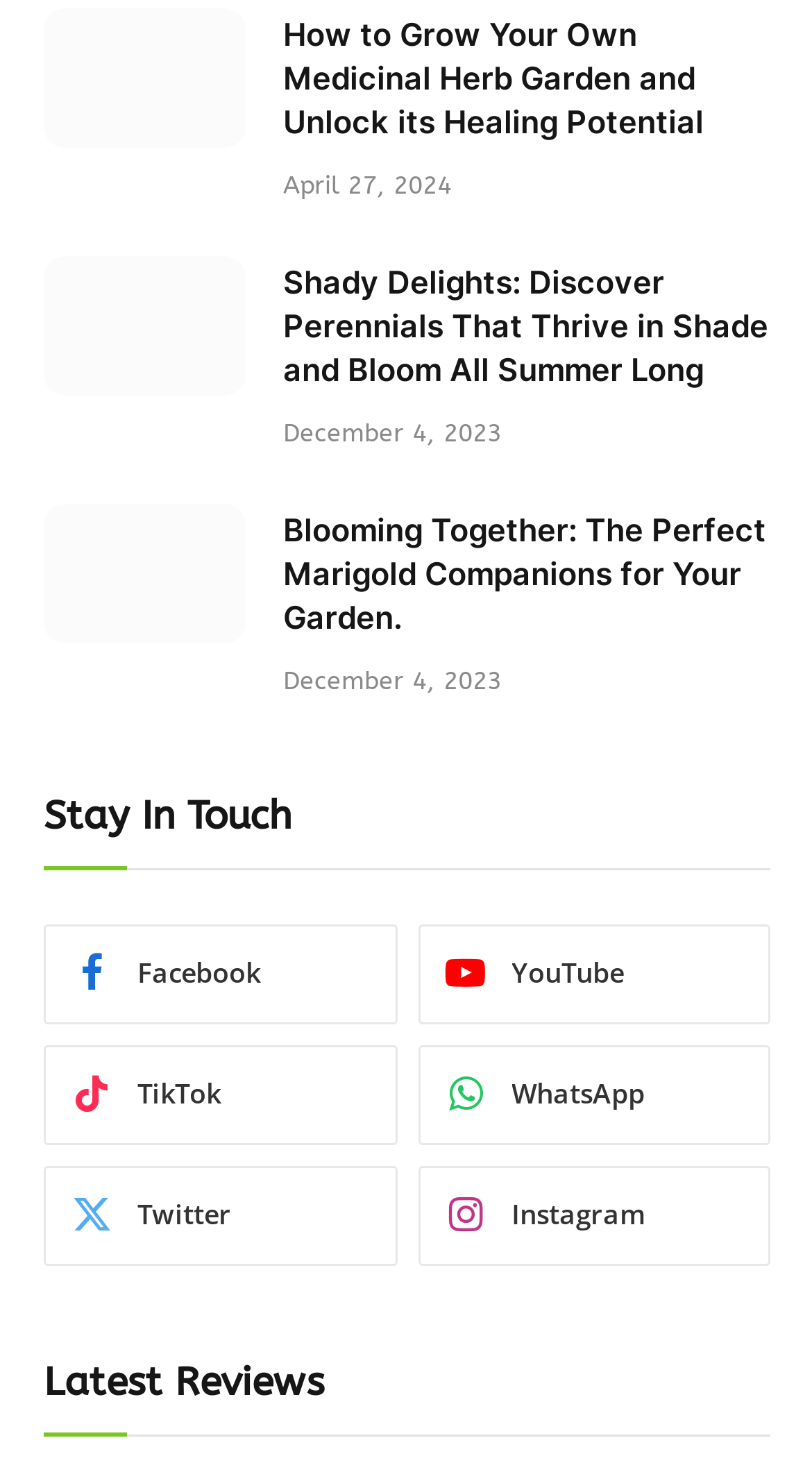Provide a single word or phrase answer to the question: 
What is the title of the last section?

Latest Reviews